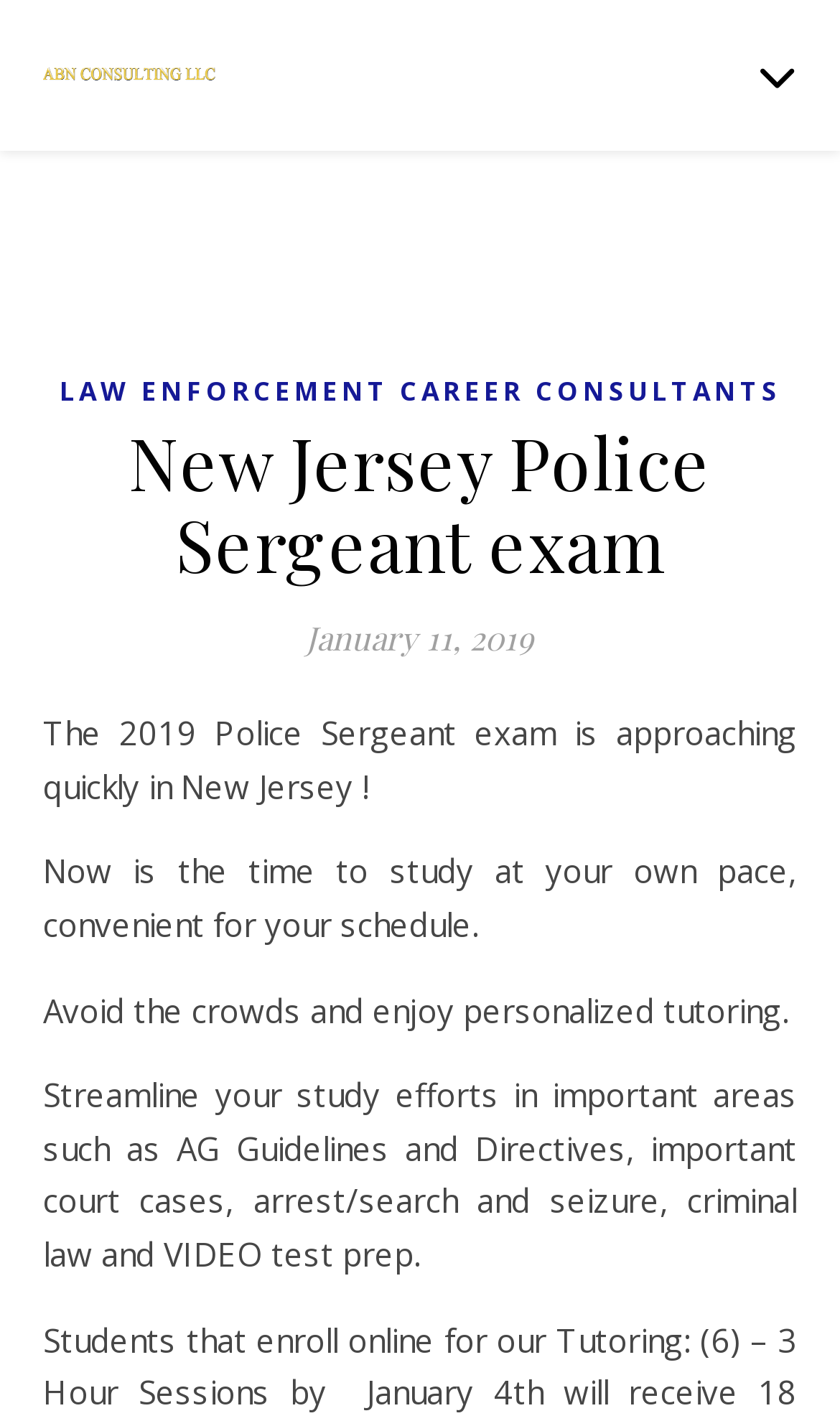Locate the UI element described as follows: "title="Search"". Return the bounding box coordinates as four float numbers between 0 and 1 in the order [left, top, right, bottom].

None